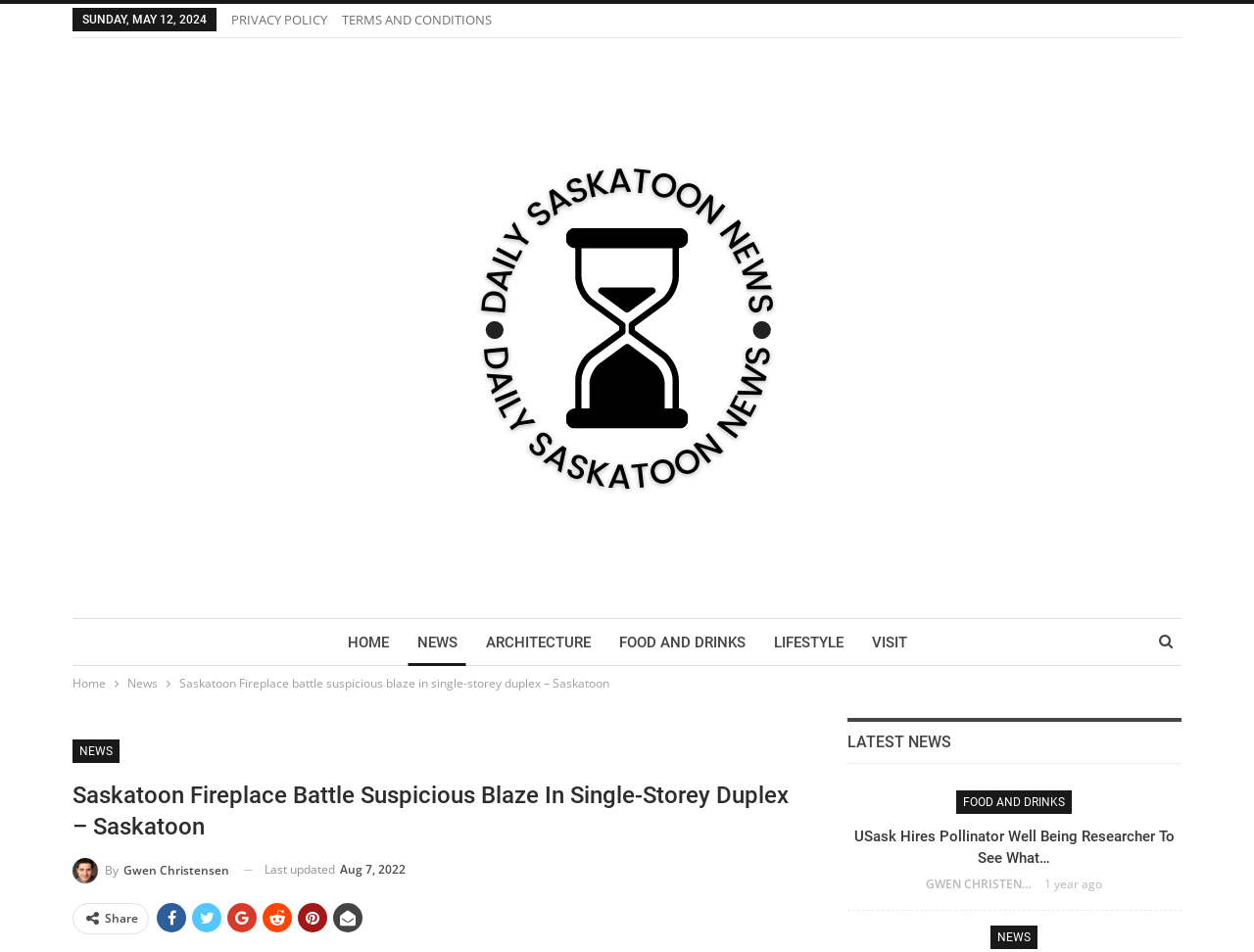Can you identify the bounding box coordinates of the clickable region needed to carry out this instruction: 'Contact CaySwann Dance via email'? The coordinates should be four float numbers within the range of 0 to 1, stated as [left, top, right, bottom].

None